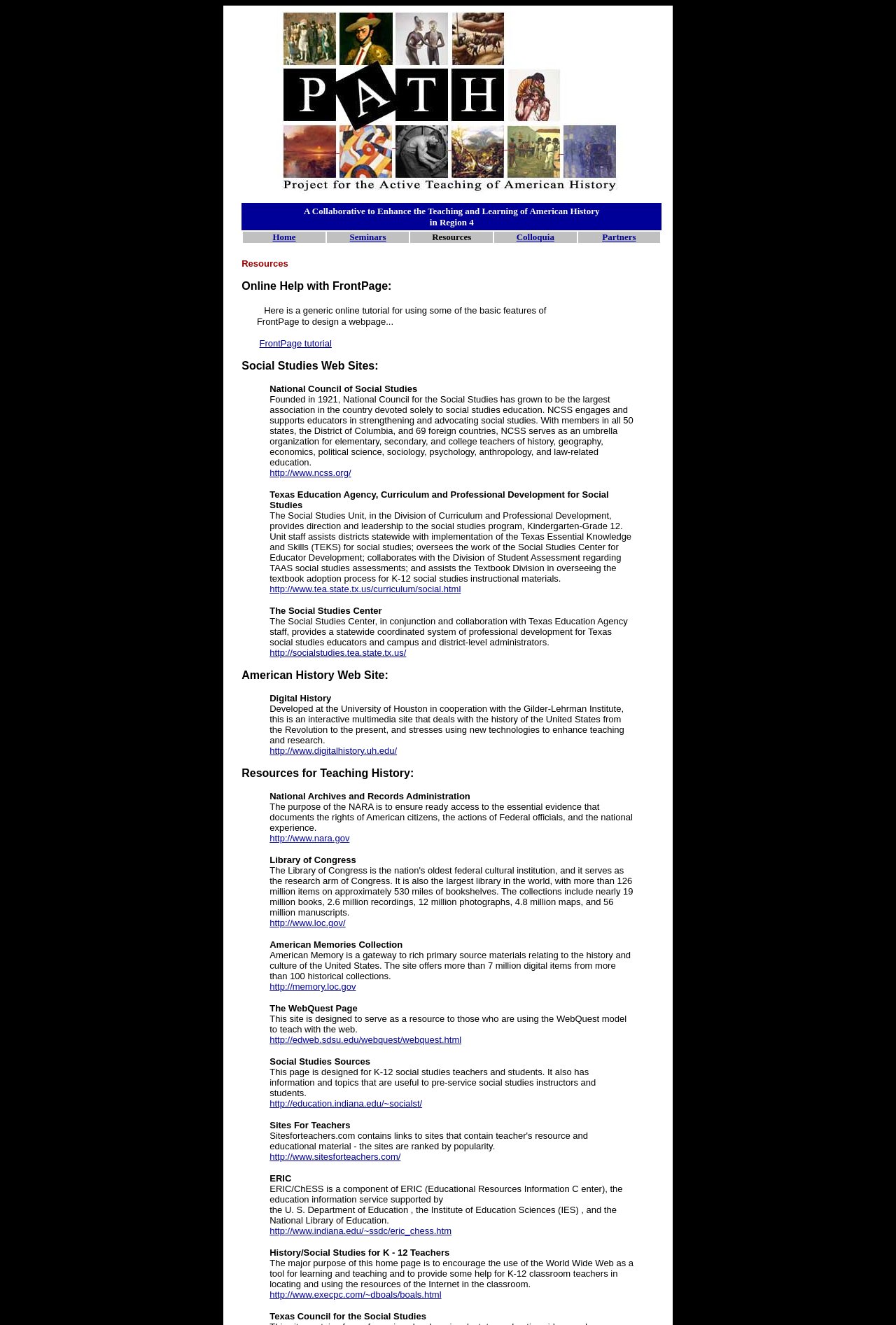Create an in-depth description of the webpage, covering main sections.

The webpage is dedicated to the Project for the Active Teaching of American History (PATH). At the top, there is a logo image with the project's name. Below the logo, there is a brief description of the project, stating that it is a collaborative effort to enhance the teaching and learning of American history in Region 4.

Underneath the description, there is a navigation menu with five tabs: Home, Seminars, Resources, Colloquia, and Partners. These tabs are evenly spaced and take up the entire width of the page.

The main content of the webpage is divided into several sections. The first section features a blockquote with information about the National Council of Social Studies, including a brief description and a link to their website. Below this section, there is a link to a FrontPage tutorial.

The next section is a blockquote with information about the Texas Education Agency, Curriculum and Professional Development for Social Studies, including a brief description and a link to their website. This section also mentions the Social Studies Center and provides a link to their website.

Following this section, there is a heading titled "American History Web Site:" with a brief description. Below this heading, there is a blockquote with information about Digital History, including a brief description and a link to their website.

The next section is titled "Resources for Teaching History:" and features a list of resources, including the National Archives and Records Administration, the Library of Congress, the American Memories Collection, and several other websites related to teaching history and social studies. Each resource is listed with a brief description and a link to their website.

Overall, the webpage is well-organized and easy to navigate, with clear headings and concise descriptions of each resource.